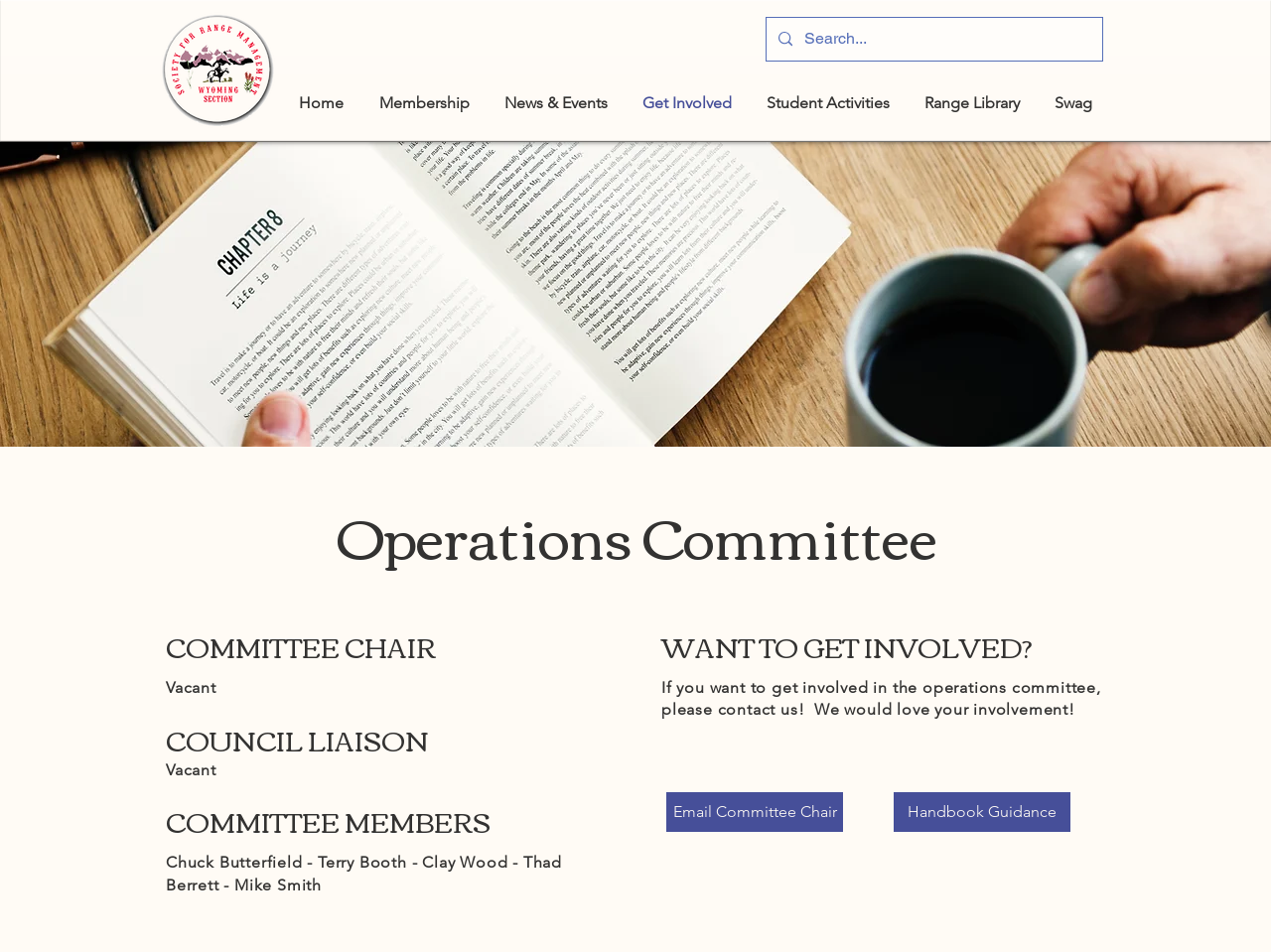Find and indicate the bounding box coordinates of the region you should select to follow the given instruction: "Go to Home page".

[0.221, 0.082, 0.284, 0.135]